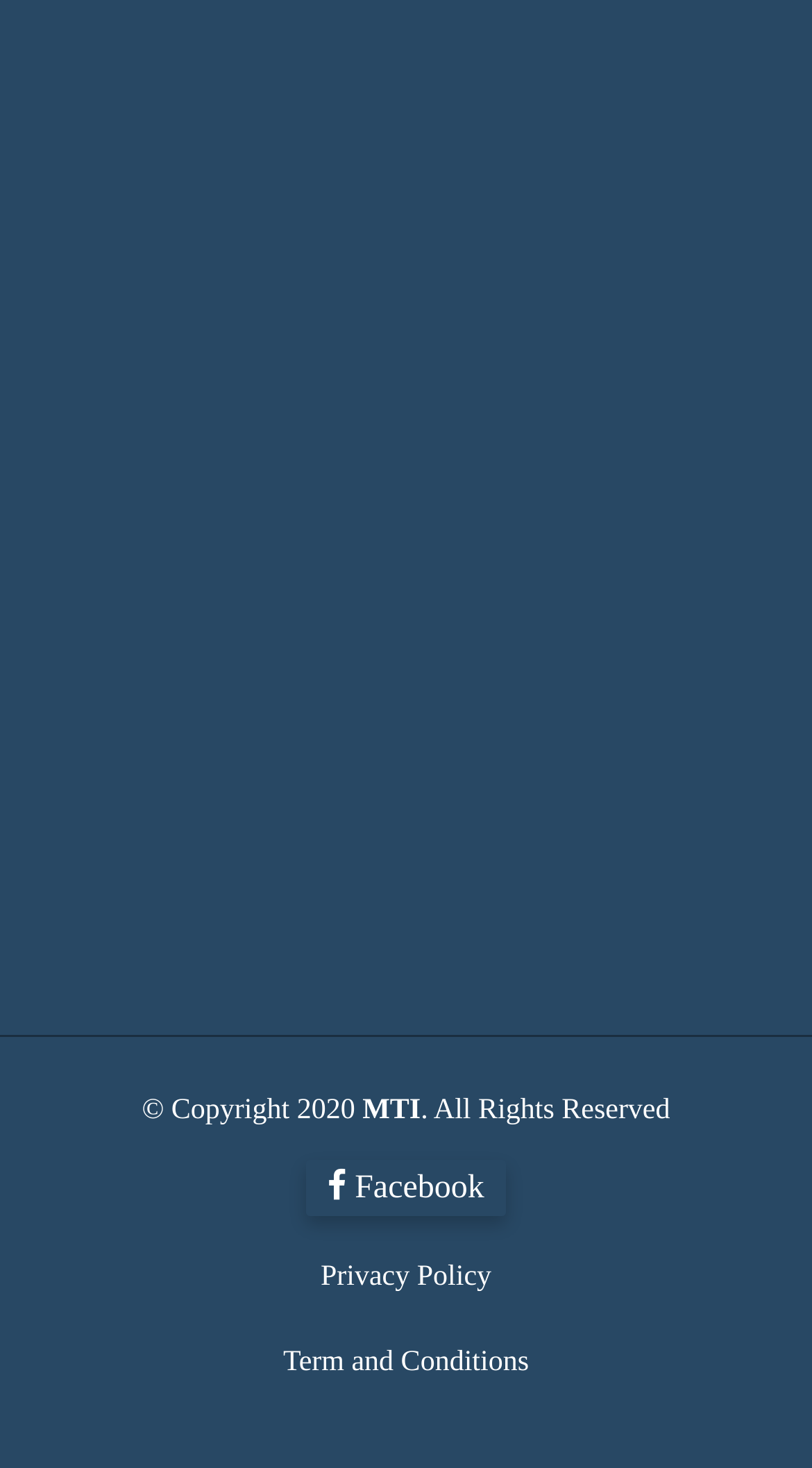What is the address of the office?
Please craft a detailed and exhaustive response to the question.

I found the address by looking at the static text element that contains the address information, which is 'Bld:9, 1st floor, Myanmar Info Tech, Hlaing Campus, Yangon, Myanmar'.